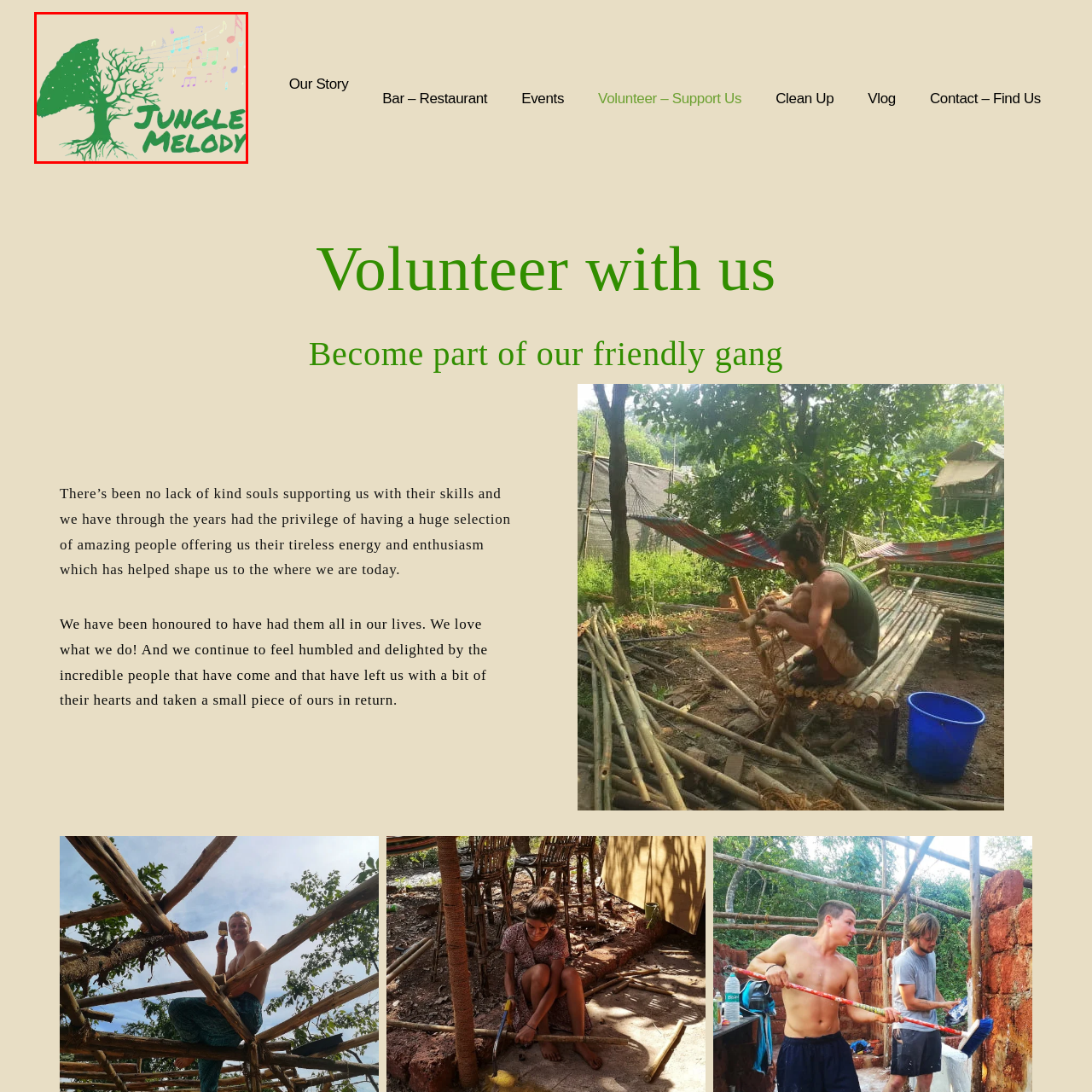Detail the visual elements present in the red-framed section of the image.

The image features a vibrant and playful logo for "Jungle Melody," showcasing a stylized green tree that has musical notes flowing from its branches. This whimsical design symbolizes a harmonious blend of nature and music, reflecting the essence of the initiative. The tree's intricate roots and branches evoke a sense of connection to the environment, while the colorful musical notes suggest creativity and joy. The bold, friendly lettering of "Jungle Melody" emphasizes the community-focused spirit of the organization, inviting people to engage and participate. Overall, the logo captures the lively and welcoming essence of Jungle Melody, making it appealing to potential volunteers and supporters.